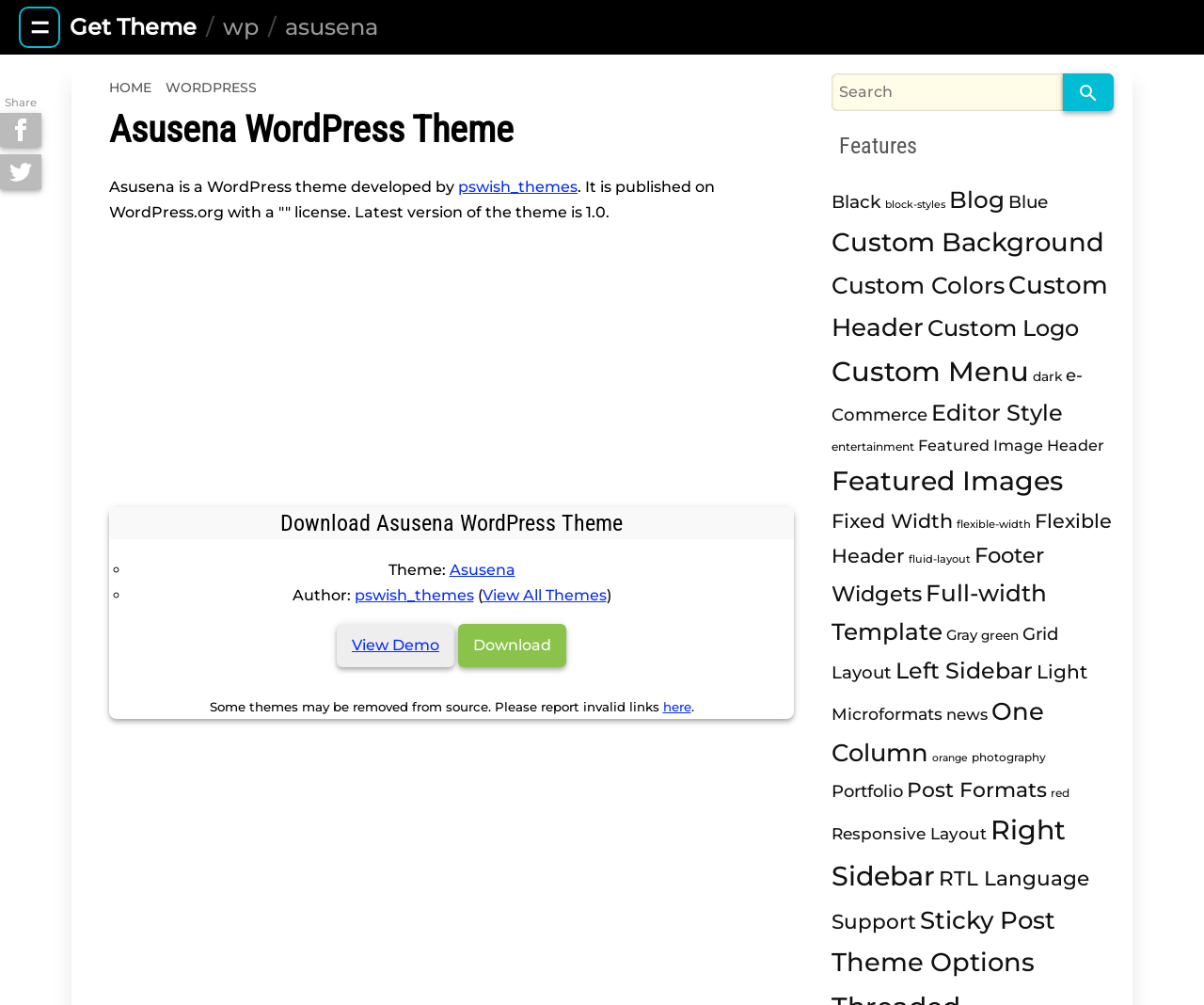Please specify the bounding box coordinates of the clickable region necessary for completing the following instruction: "Search for a theme". The coordinates must consist of four float numbers between 0 and 1, i.e., [left, top, right, bottom].

[0.691, 0.073, 0.883, 0.11]